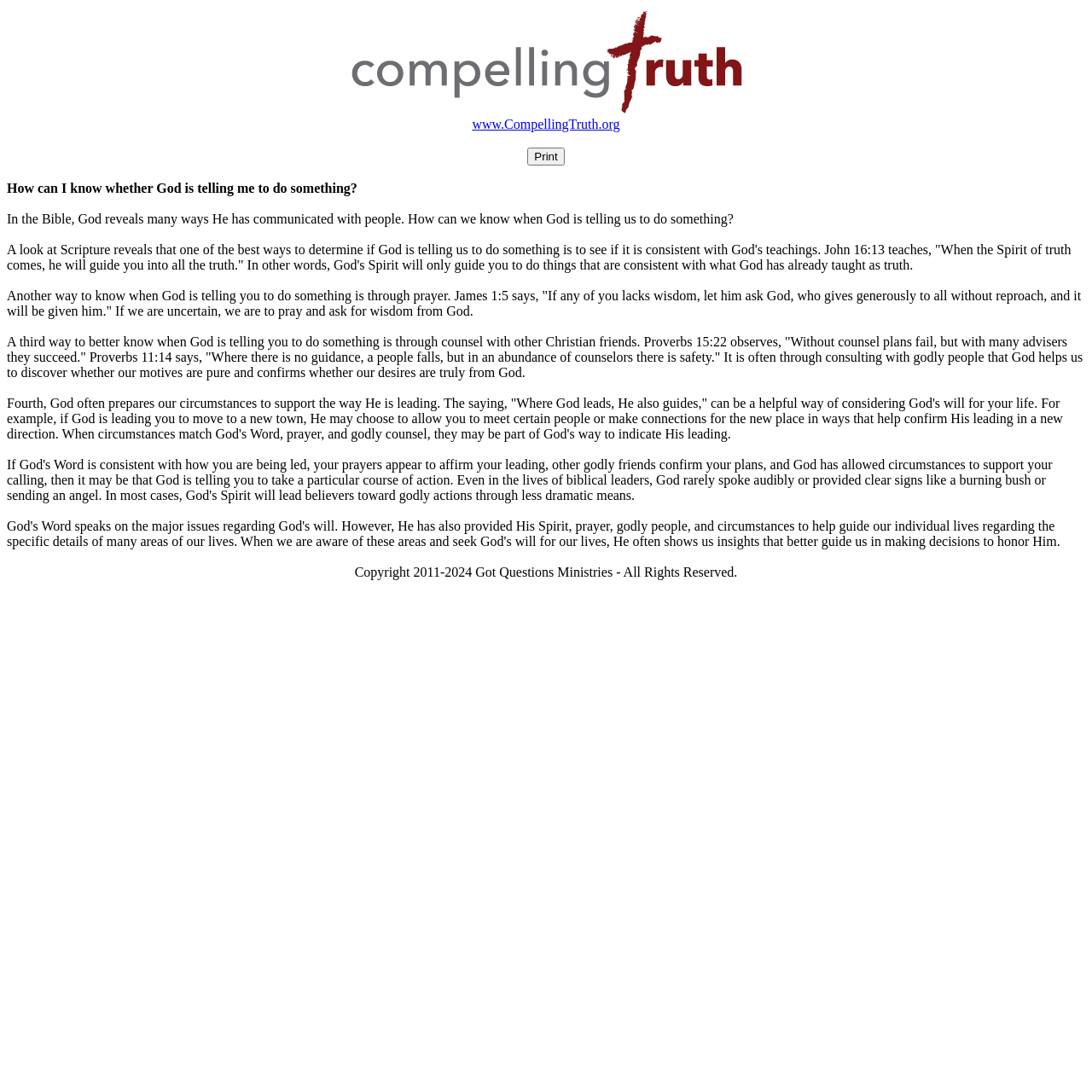Provide a one-word or short-phrase answer to the question:
How does God often prepare our circumstances?

To support His leading